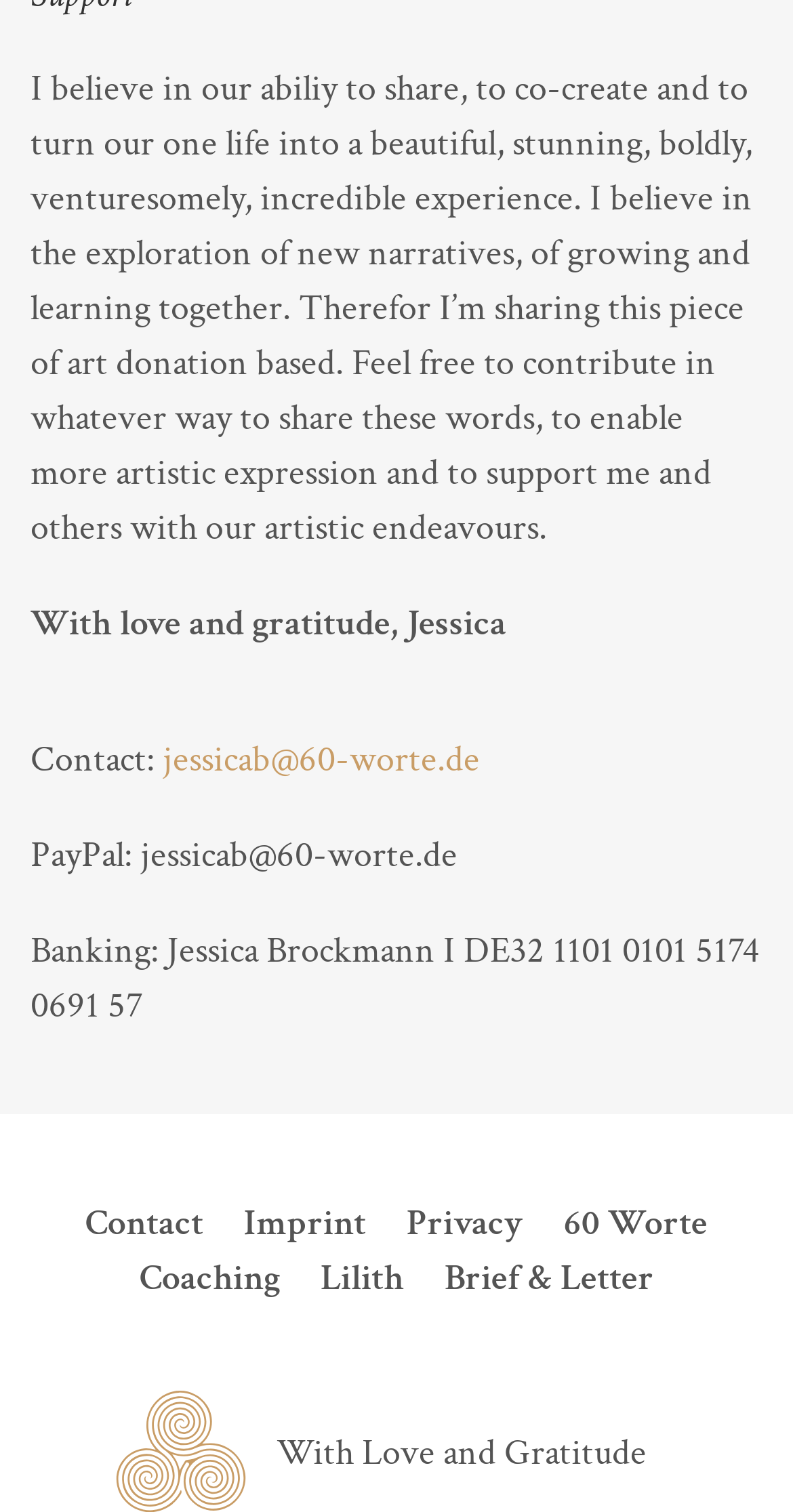Pinpoint the bounding box coordinates of the element that must be clicked to accomplish the following instruction: "Contact the author". The coordinates should be in the format of four float numbers between 0 and 1, i.e., [left, top, right, bottom].

[0.205, 0.487, 0.605, 0.518]